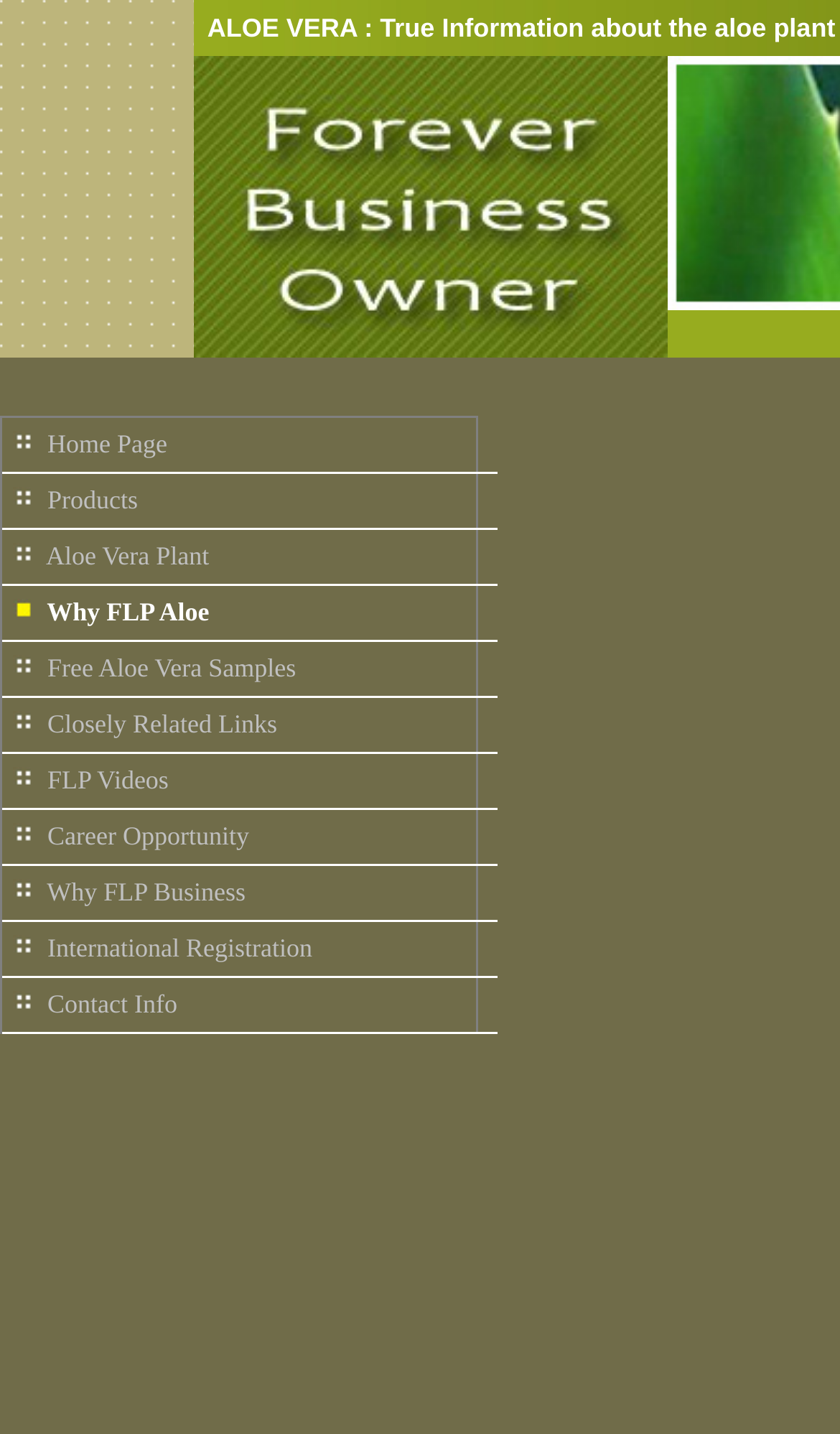From the details in the image, provide a thorough response to the question: What is the purpose of the webpage?

I inferred the purpose of the webpage by looking at the meta description which mentions 'Compare Aloe Vera' and the content of the webpage which seems to be comparing different aspects of Aloe Vera products.